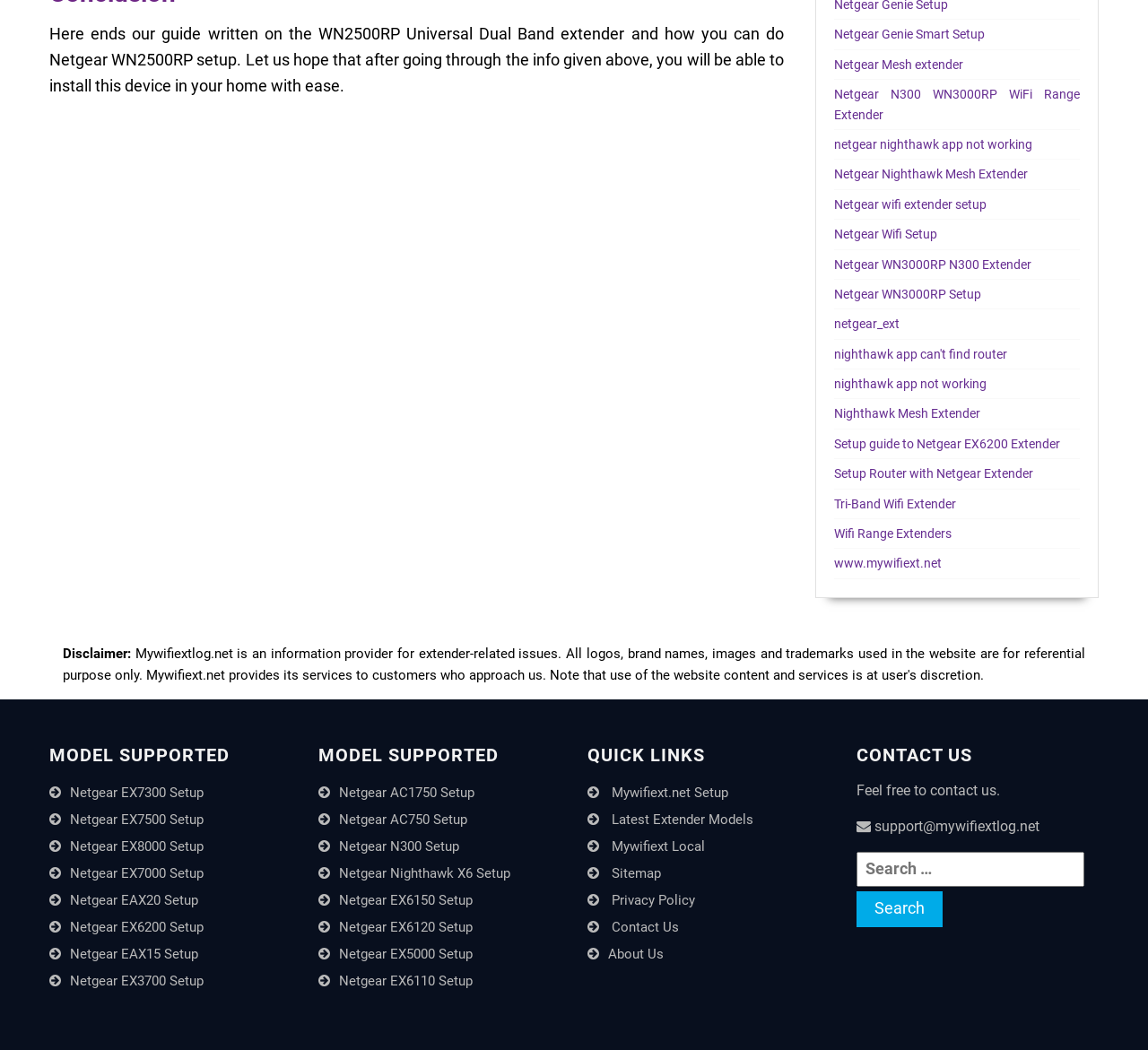Locate the bounding box coordinates of the area you need to click to fulfill this instruction: 'View Netgear EX7300 setup guide'. The coordinates must be in the form of four float numbers ranging from 0 to 1: [left, top, right, bottom].

[0.061, 0.747, 0.177, 0.762]